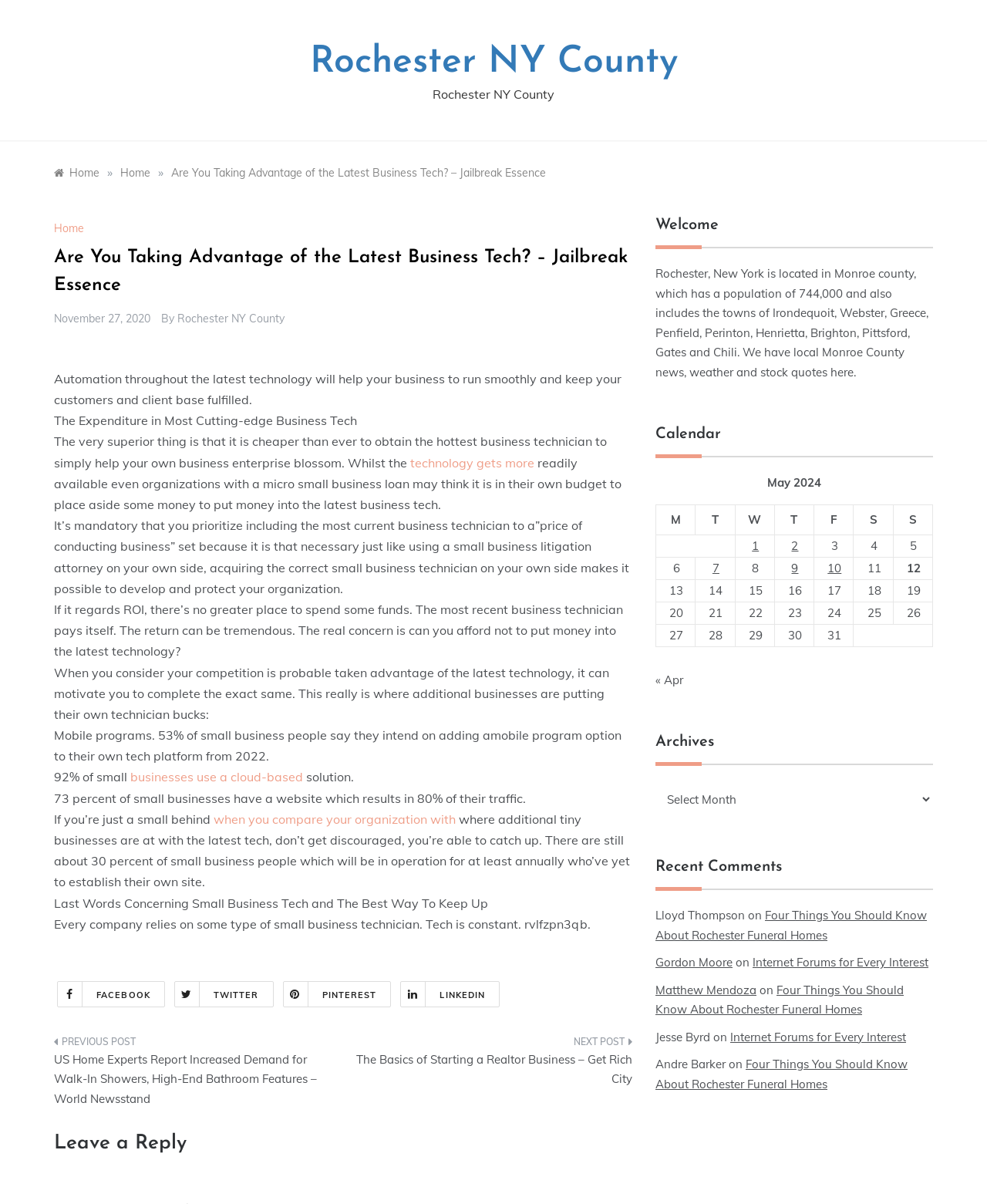Specify the bounding box coordinates (top-left x, top-left y, bottom-right x, bottom-right y) of the UI element in the screenshot that matches this description: Twitter

[0.176, 0.815, 0.277, 0.837]